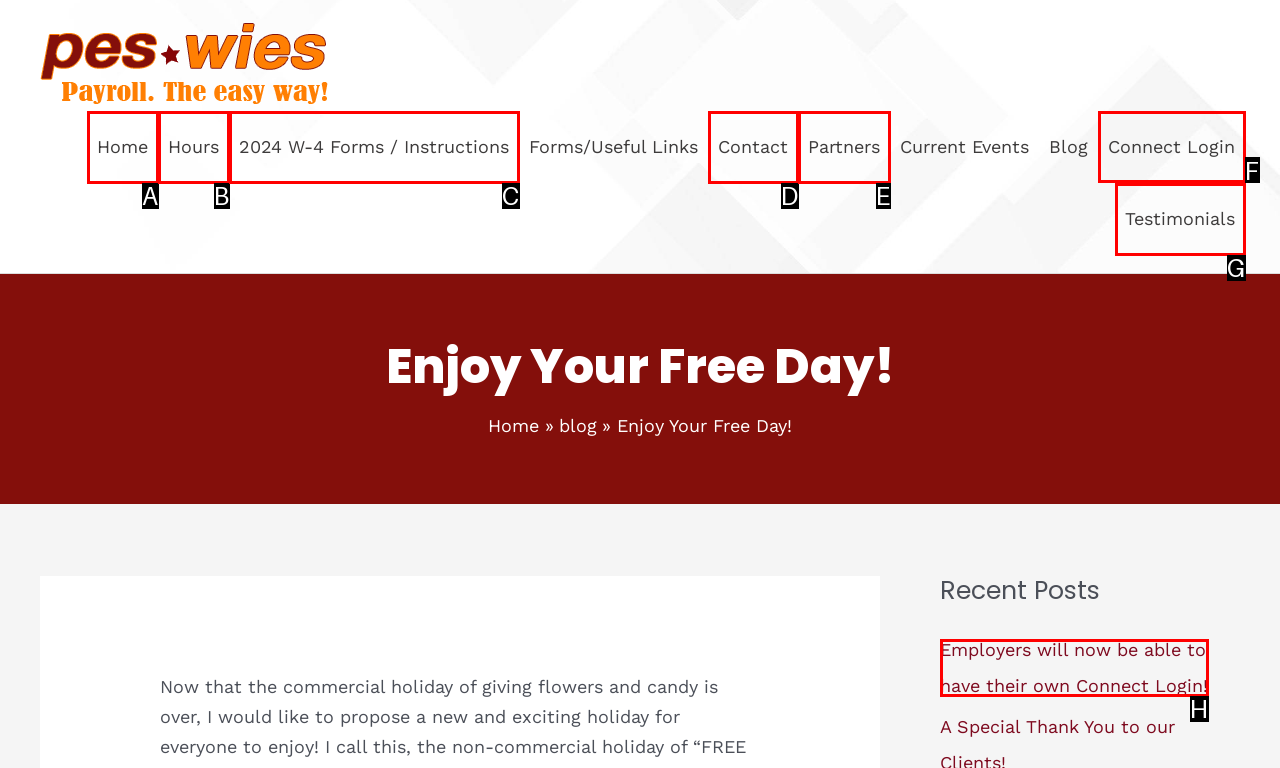Select the HTML element that needs to be clicked to perform the task: login to connect. Reply with the letter of the chosen option.

F